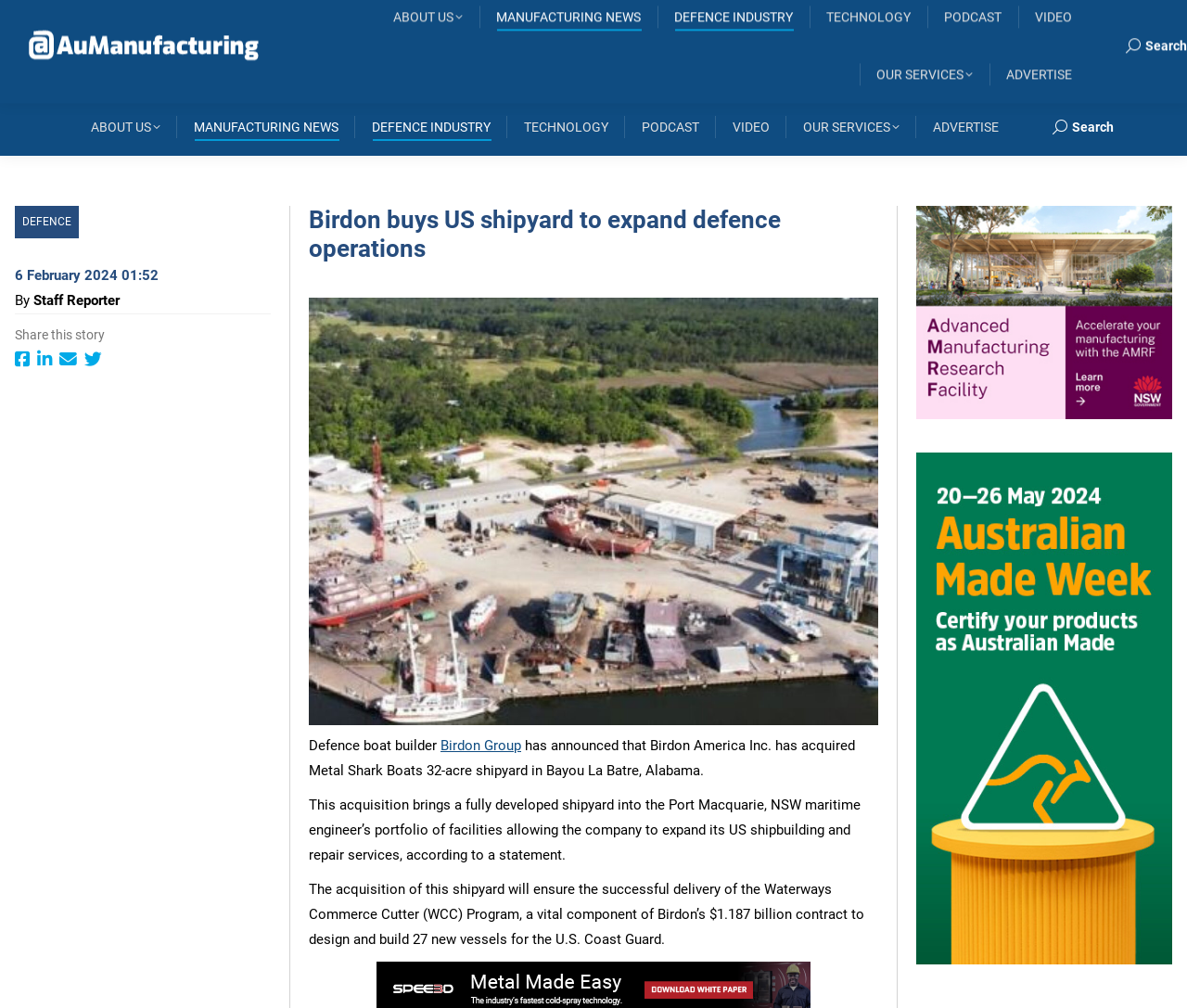Provide your answer in a single word or phrase: 
When was the article published?

6 February 2024 01:52